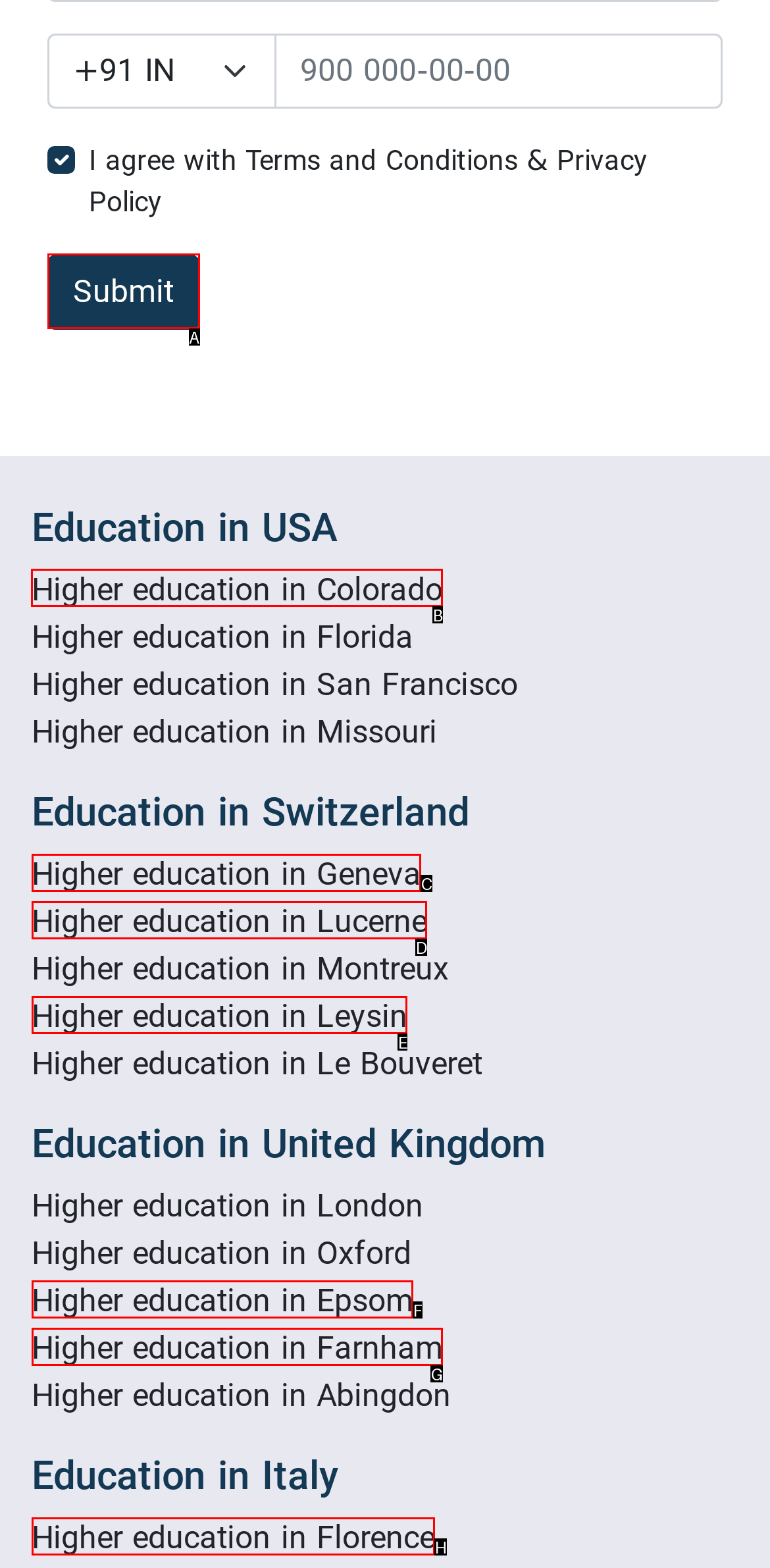Tell me which letter corresponds to the UI element that will allow you to go to about us page. Answer with the letter directly.

None